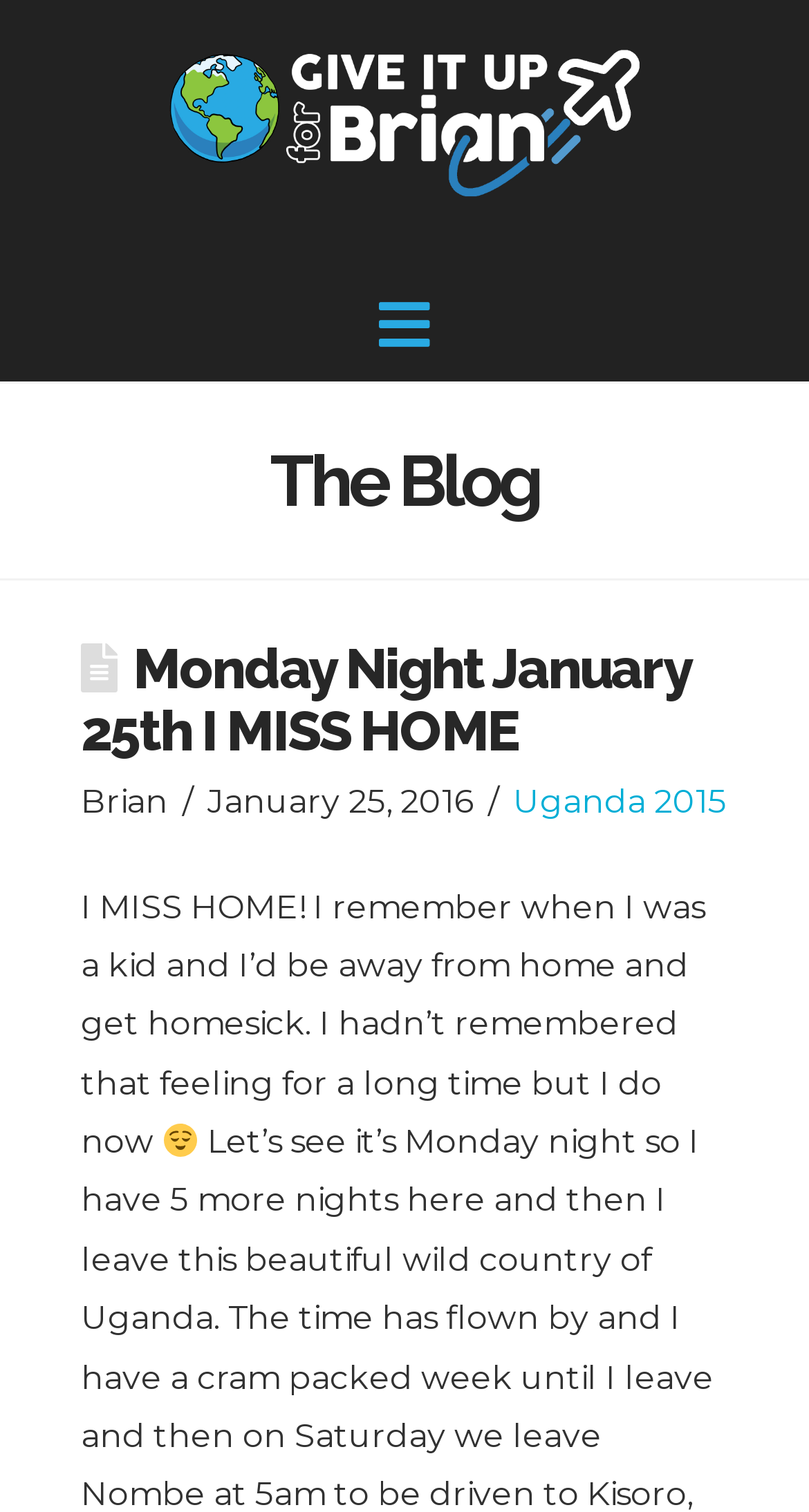Refer to the image and offer a detailed explanation in response to the question: Is the author in Uganda?

I found a link with the text 'Uganda 2015', which suggests that the author may have been in Uganda in 2015, but it's not clear if they are currently there.